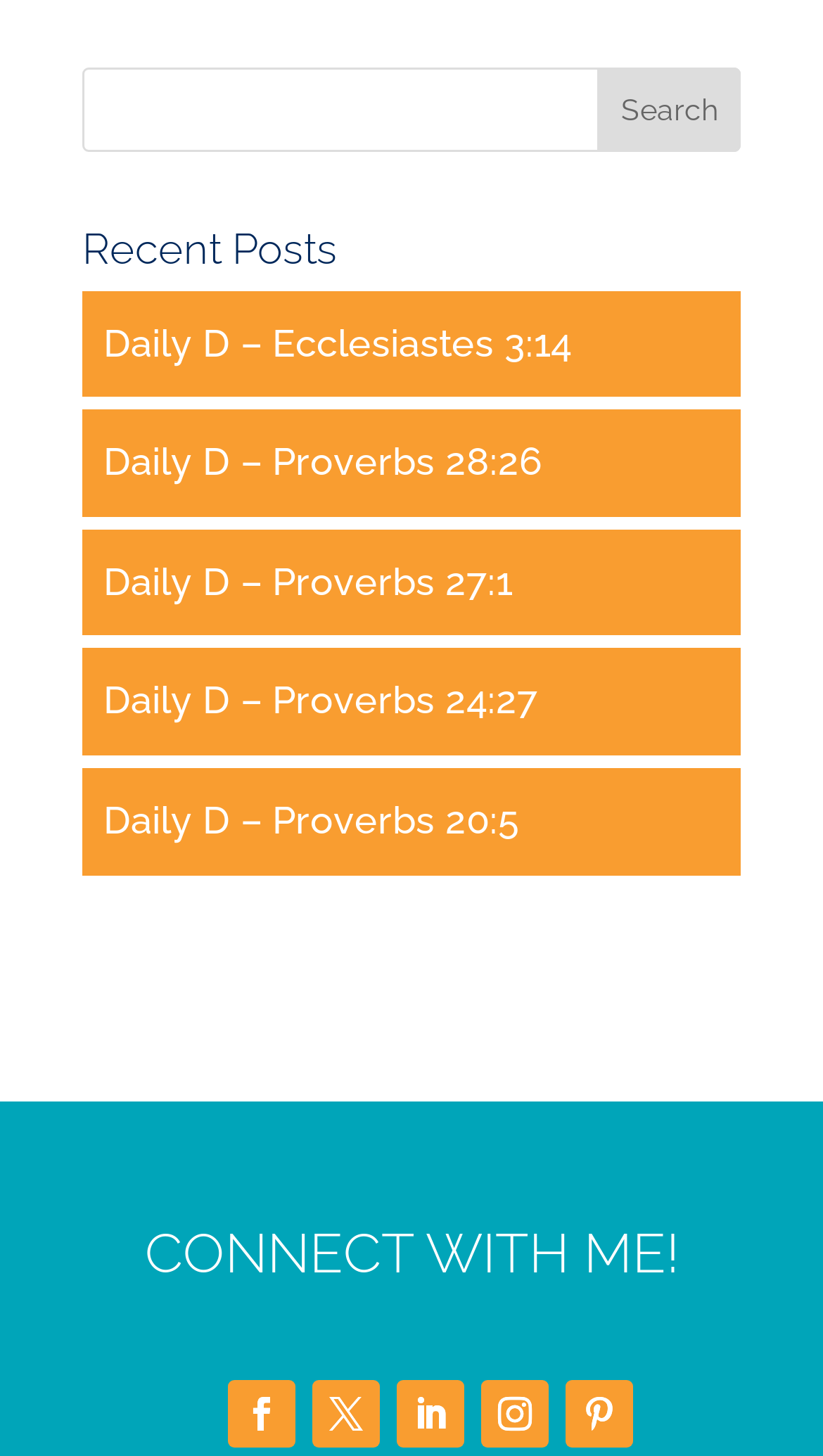Determine the bounding box coordinates of the region to click in order to accomplish the following instruction: "view recent post 'Daily D – Ecclesiastes 3:14'". Provide the coordinates as four float numbers between 0 and 1, specifically [left, top, right, bottom].

[0.126, 0.22, 0.695, 0.25]